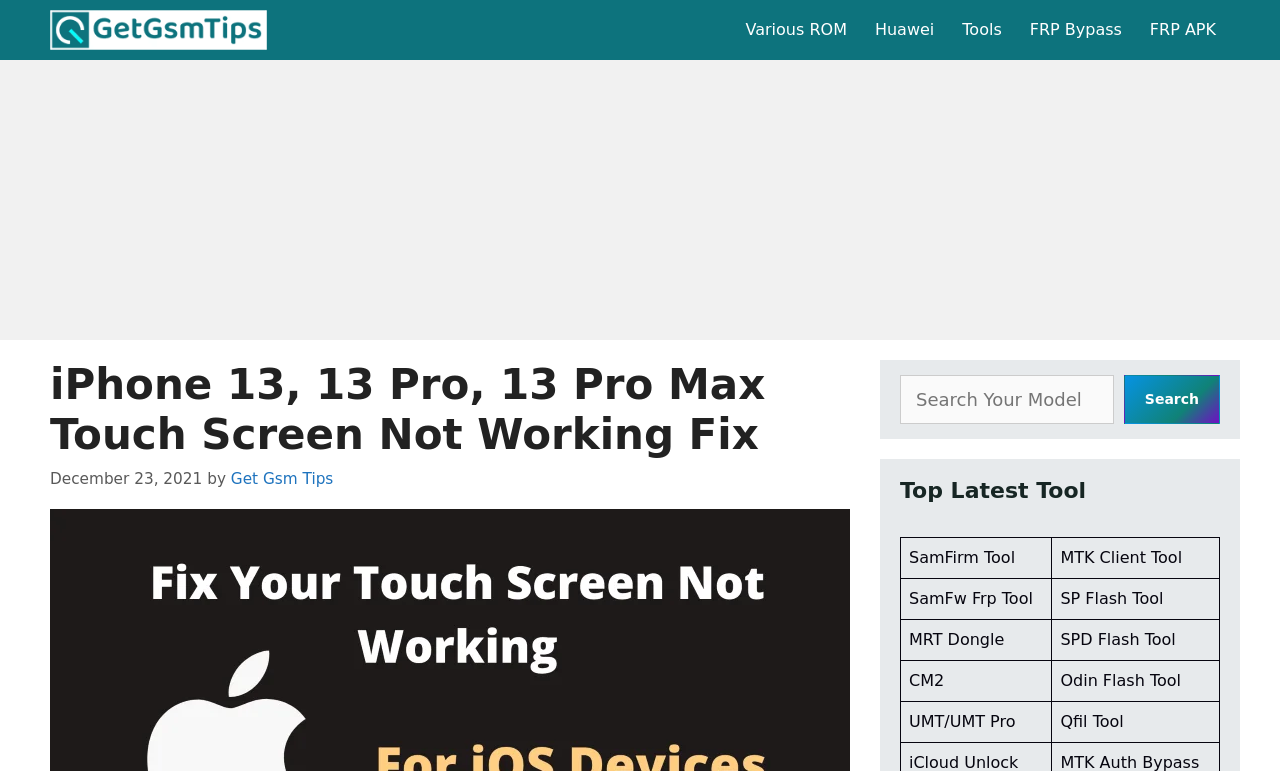Determine the bounding box for the UI element that matches this description: "MTK Client Tool".

[0.828, 0.711, 0.923, 0.735]